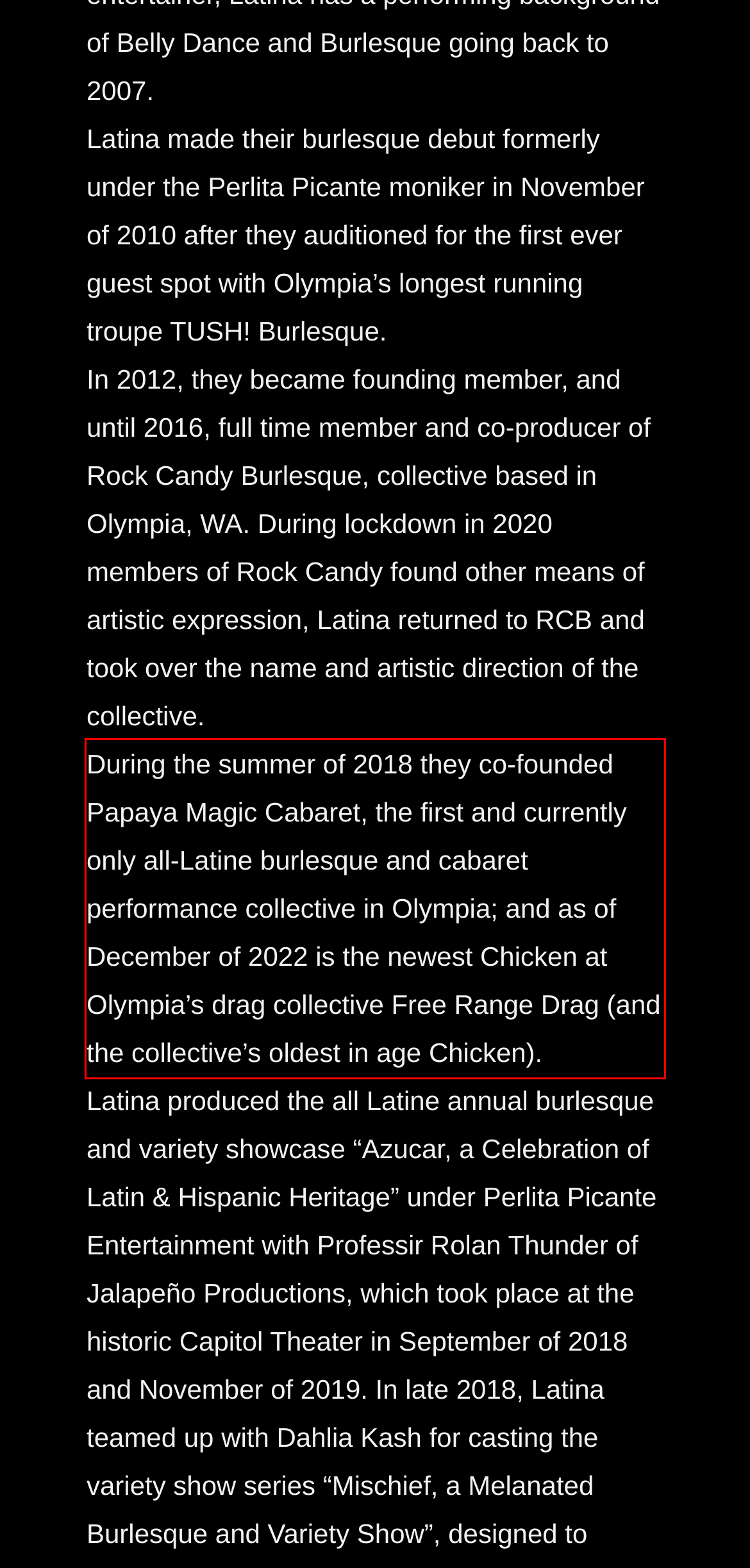Given a screenshot of a webpage containing a red rectangle bounding box, extract and provide the text content found within the red bounding box.

During the summer of 2018 they co-founded Papaya Magic Cabaret, the first and currently only all-Latine burlesque and cabaret performance collective in Olympia; and as of December of 2022 is the newest Chicken at Olympia’s drag collective Free Range Drag (and the collective’s oldest in age Chicken).